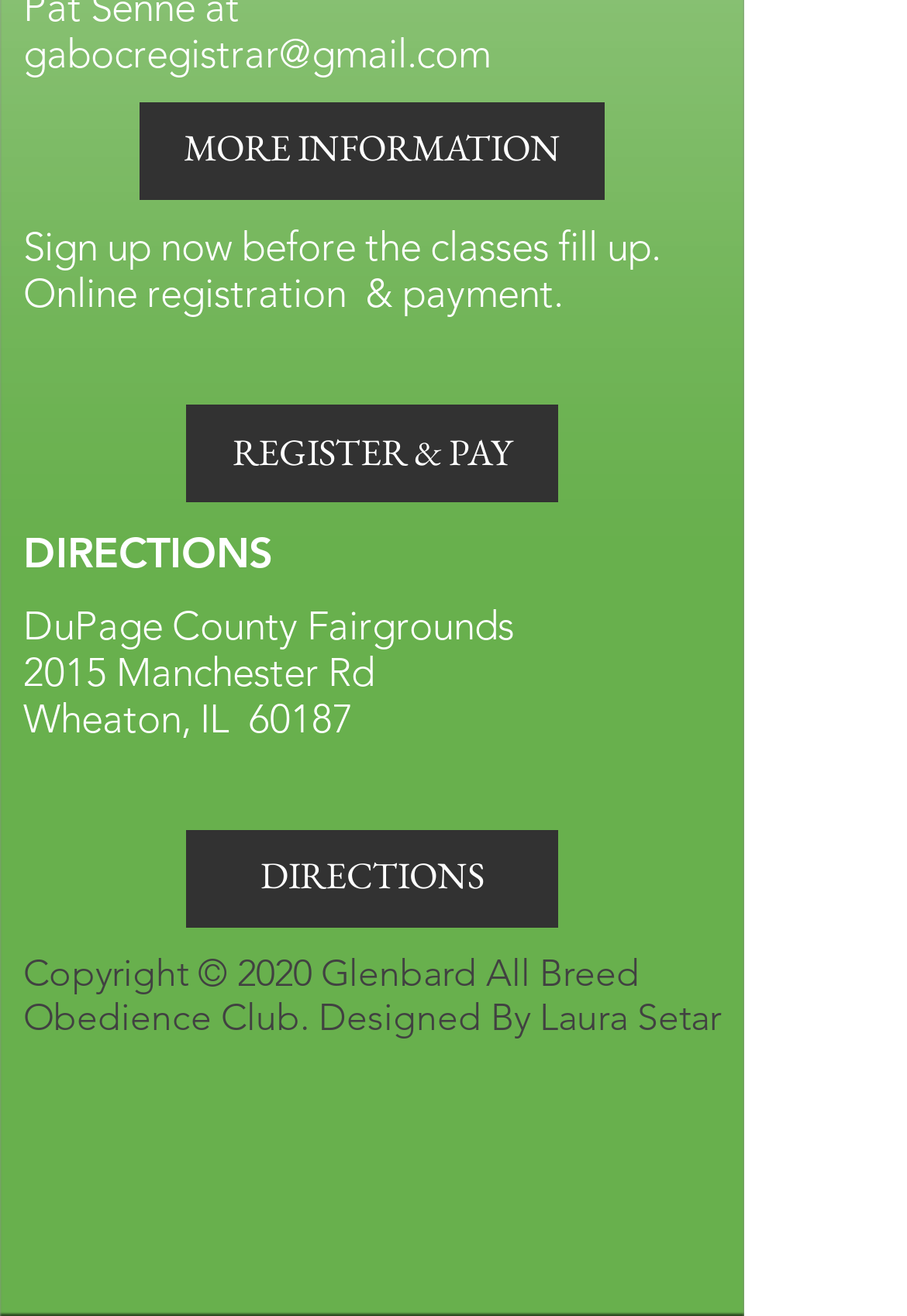Locate the UI element that matches the description Medical Information Request in the webpage screenshot. Return the bounding box coordinates in the format (top-left x, top-left y, bottom-right x, bottom-right y), with values ranging from 0 to 1.

None